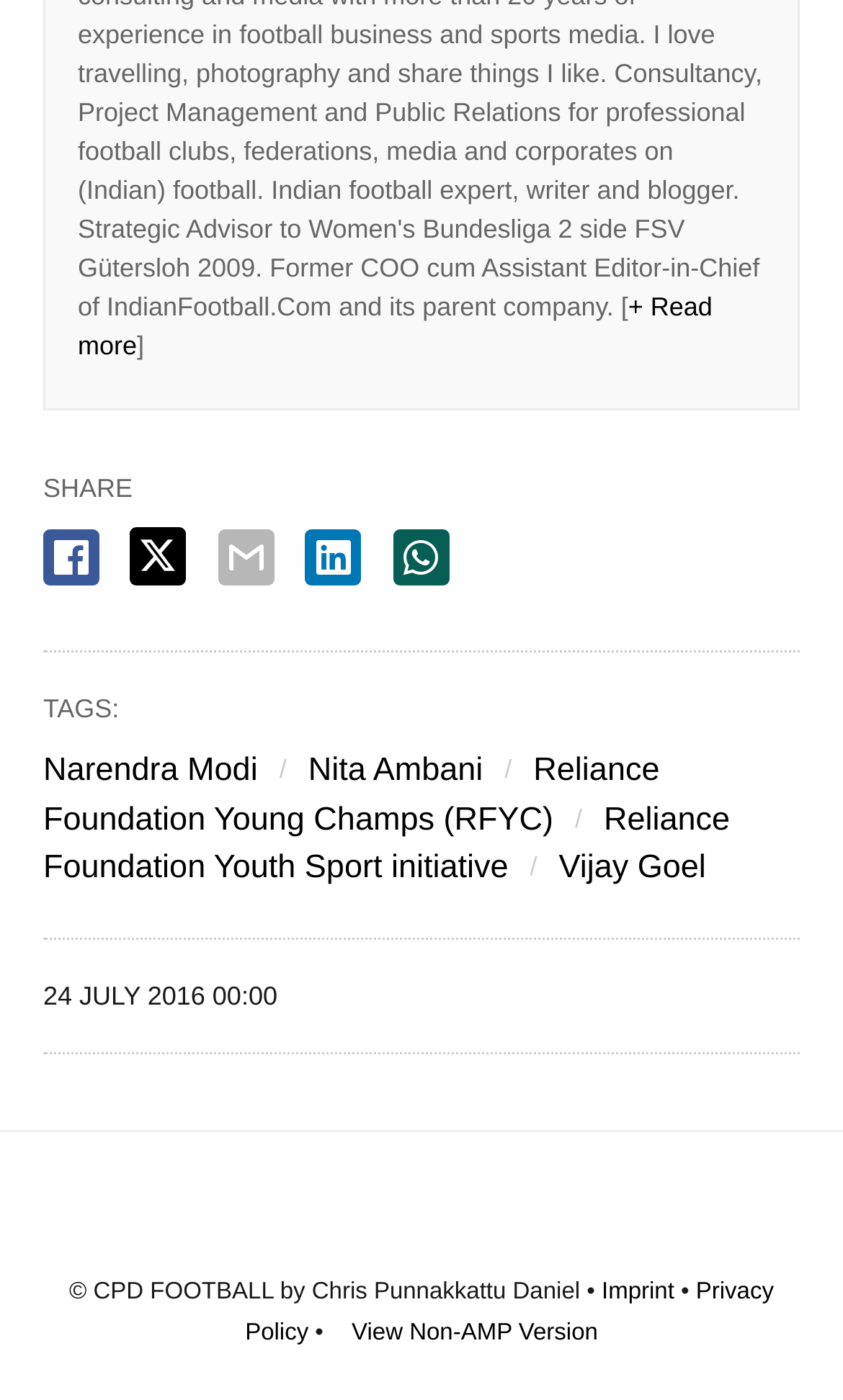How many links are available in the footer section?
Observe the image and answer the question with a one-word or short phrase response.

3